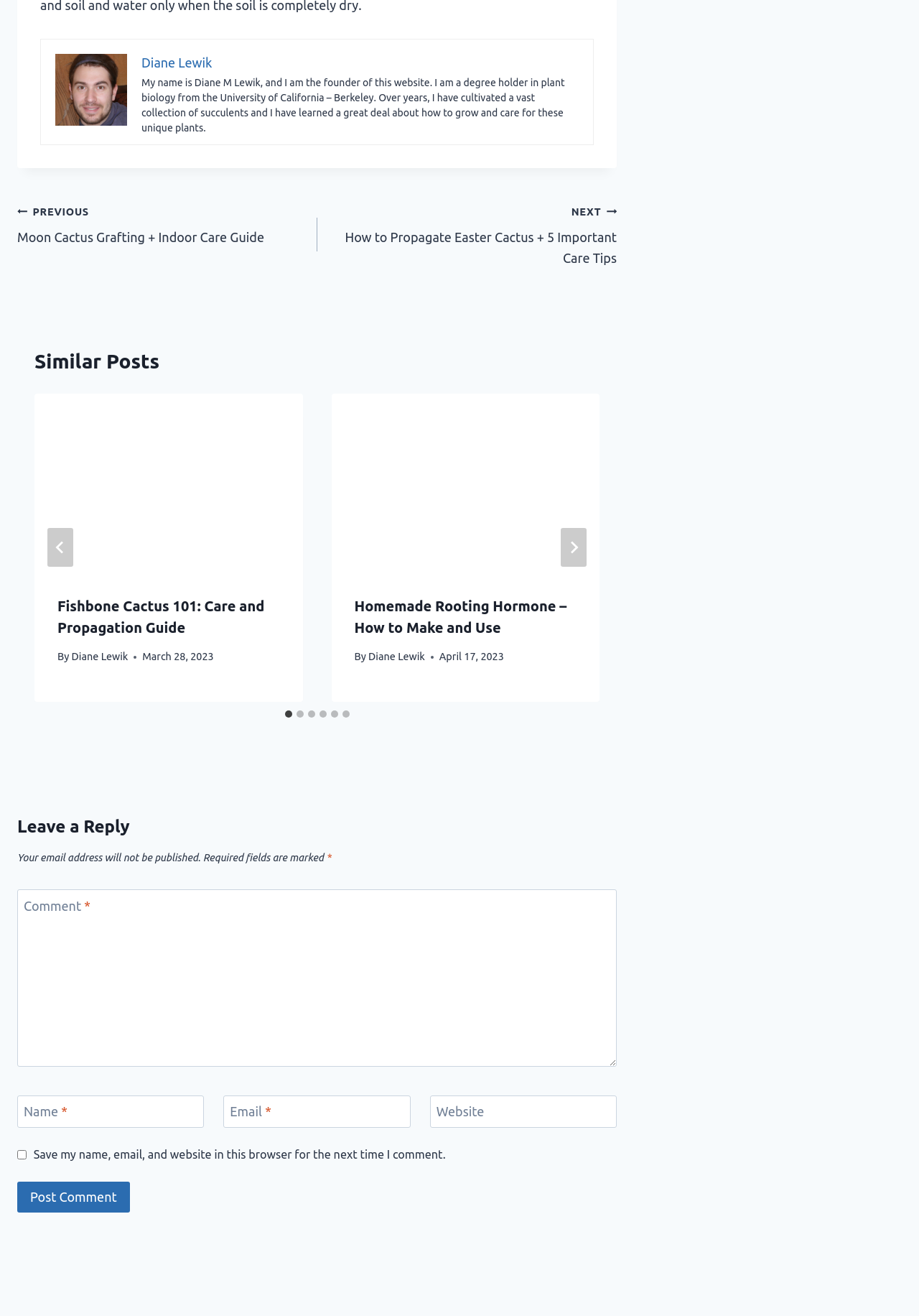Specify the bounding box coordinates of the area to click in order to execute this command: 'Click on the 'Go to last slide' button'. The coordinates should consist of four float numbers ranging from 0 to 1, and should be formatted as [left, top, right, bottom].

[0.052, 0.401, 0.08, 0.431]